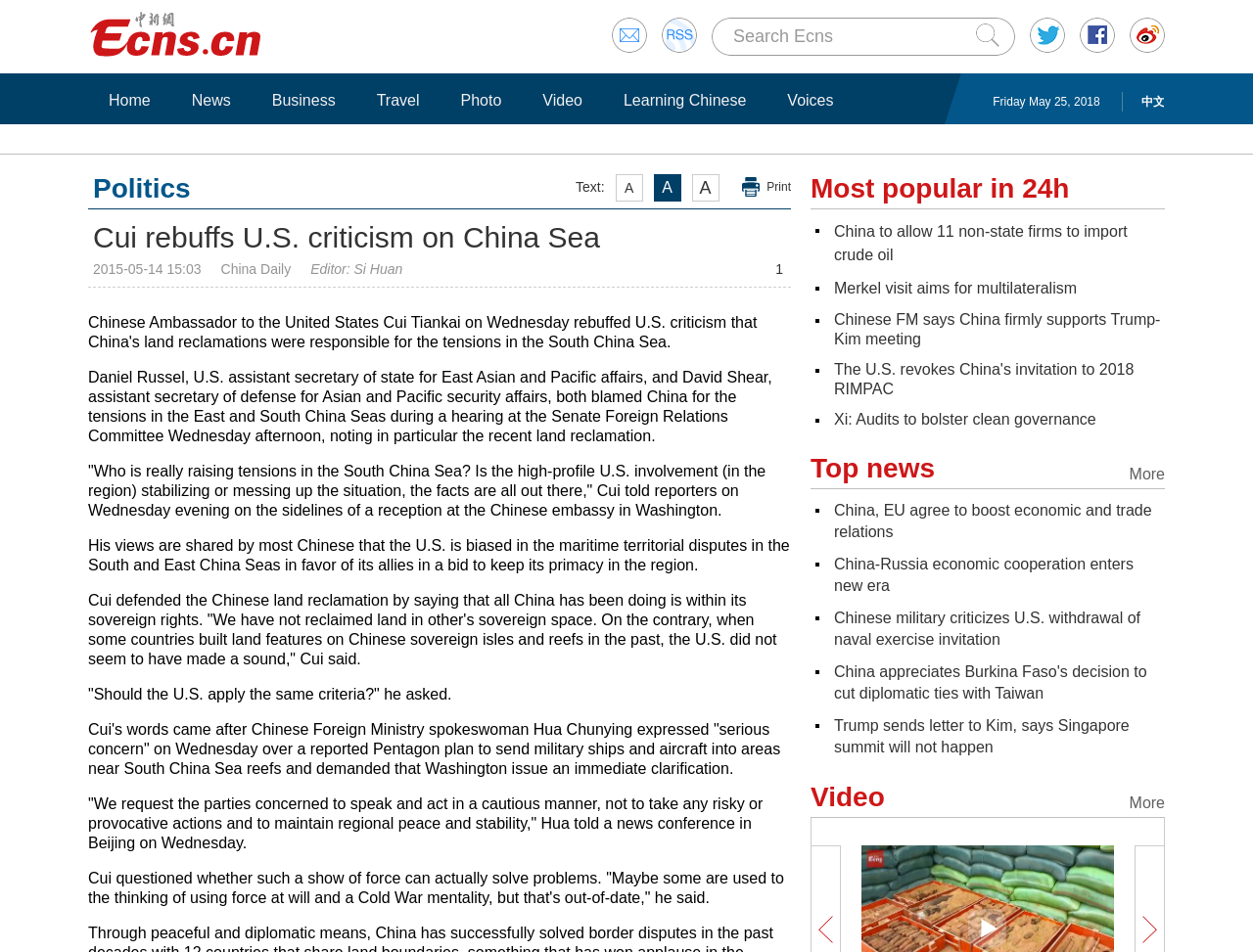How many links are there in the 'Most popular in 24h' section?
Give a one-word or short-phrase answer derived from the screenshot.

5